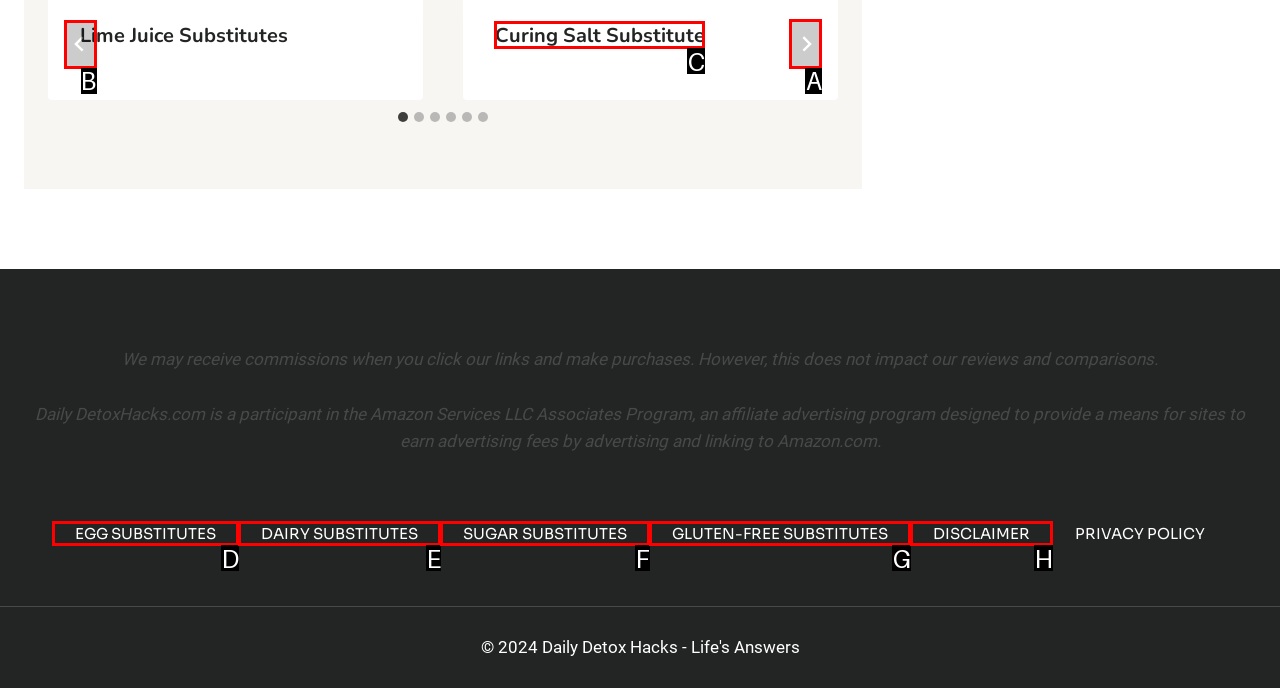Select the HTML element that needs to be clicked to carry out the task: Go to next slide
Provide the letter of the correct option.

A